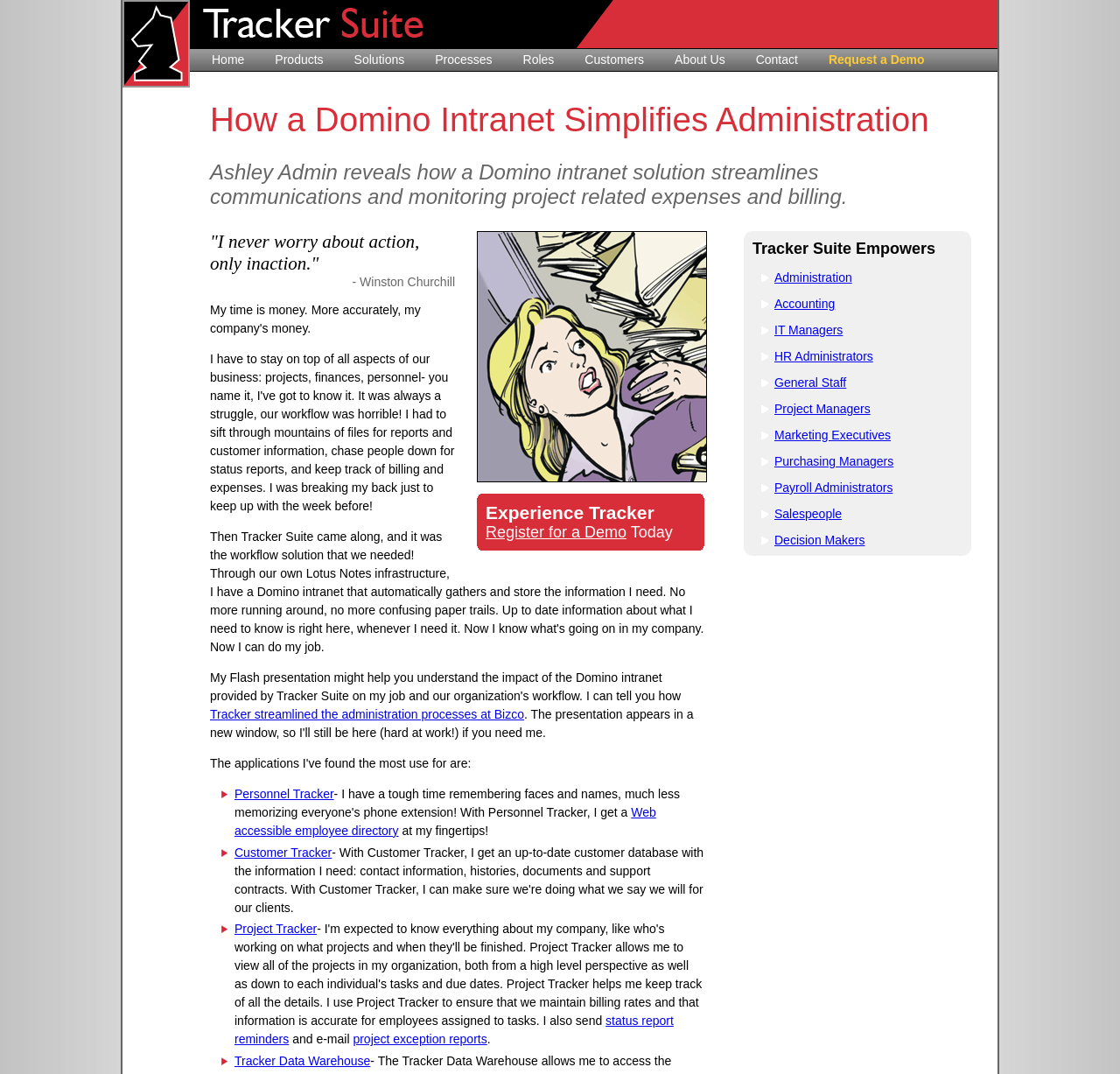What is Tracker Data Warehouse?
Based on the screenshot, answer the question with a single word or phrase.

a link